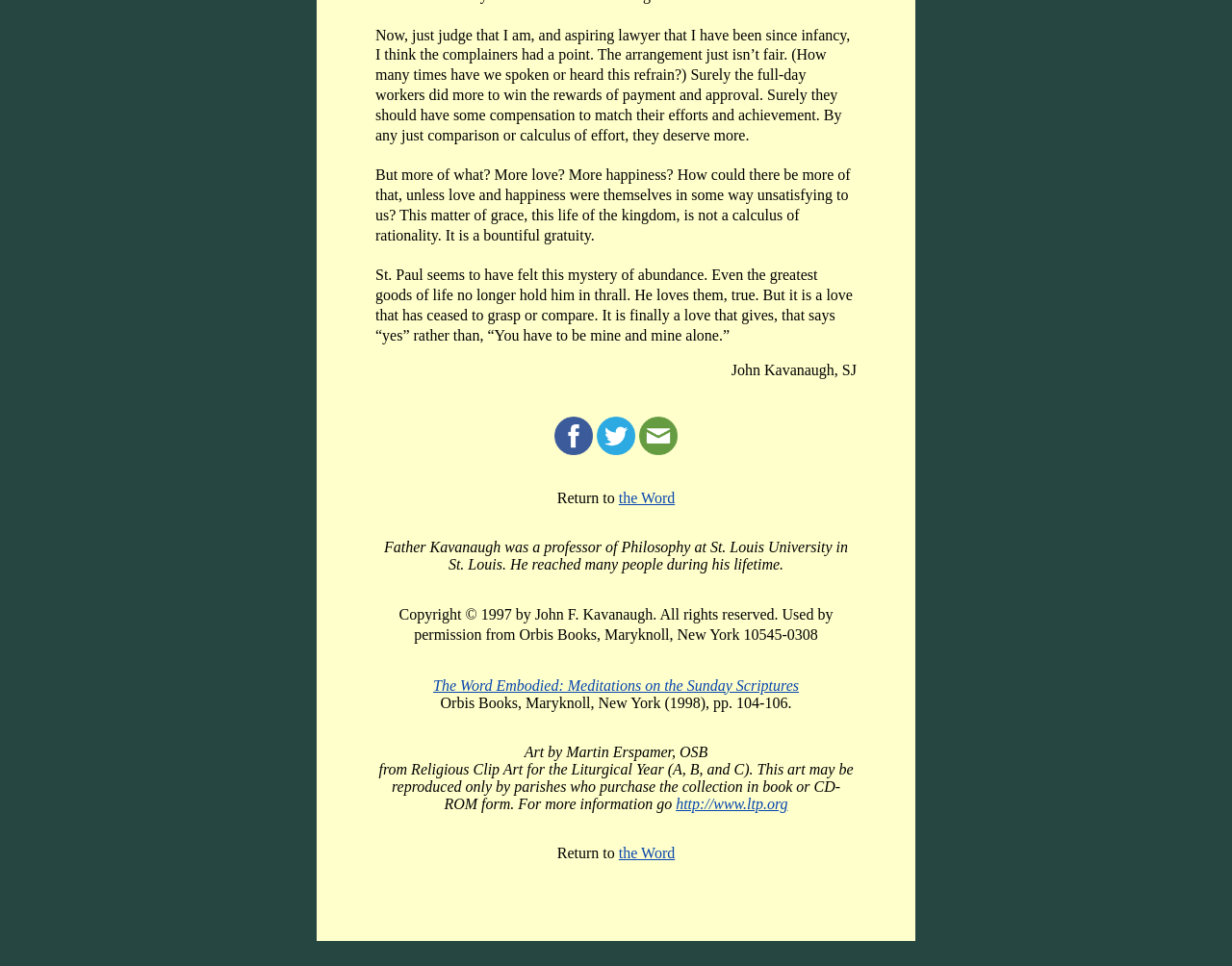Determine the bounding box for the described HTML element: "alt="Facebook"". Ensure the coordinates are four float numbers between 0 and 1 in the format [left, top, right, bottom].

[0.45, 0.457, 0.481, 0.474]